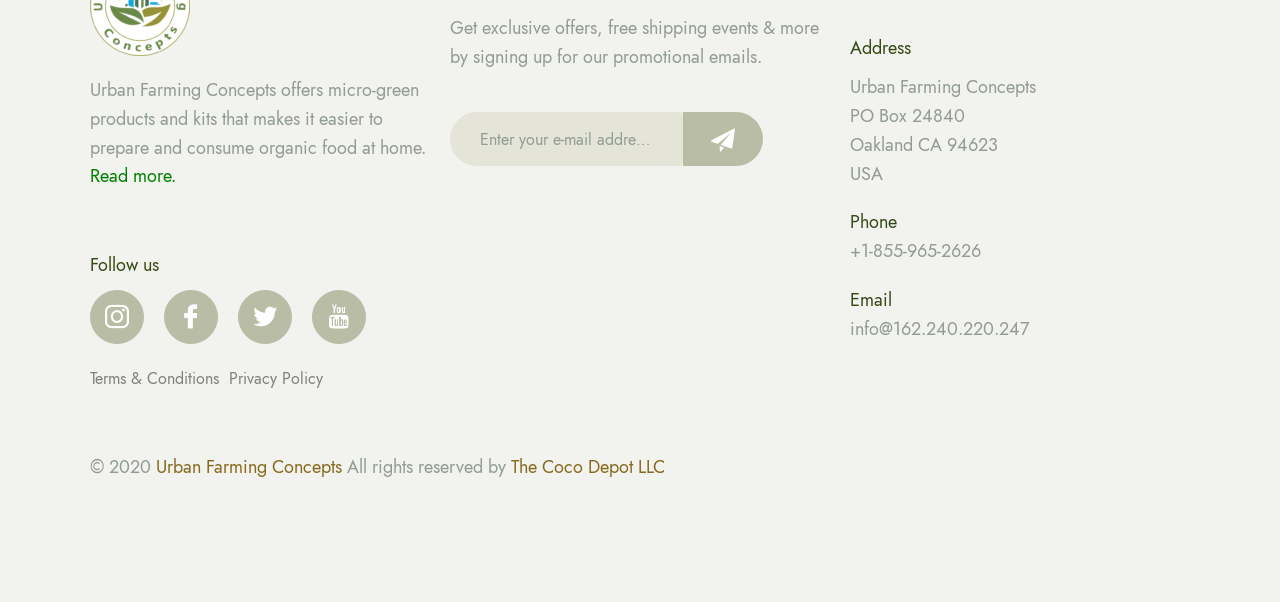Determine the bounding box coordinates of the section to be clicked to follow the instruction: "Sign up for promotional emails". The coordinates should be given as four float numbers between 0 and 1, formatted as [left, top, right, bottom].

[0.534, 0.186, 0.596, 0.276]